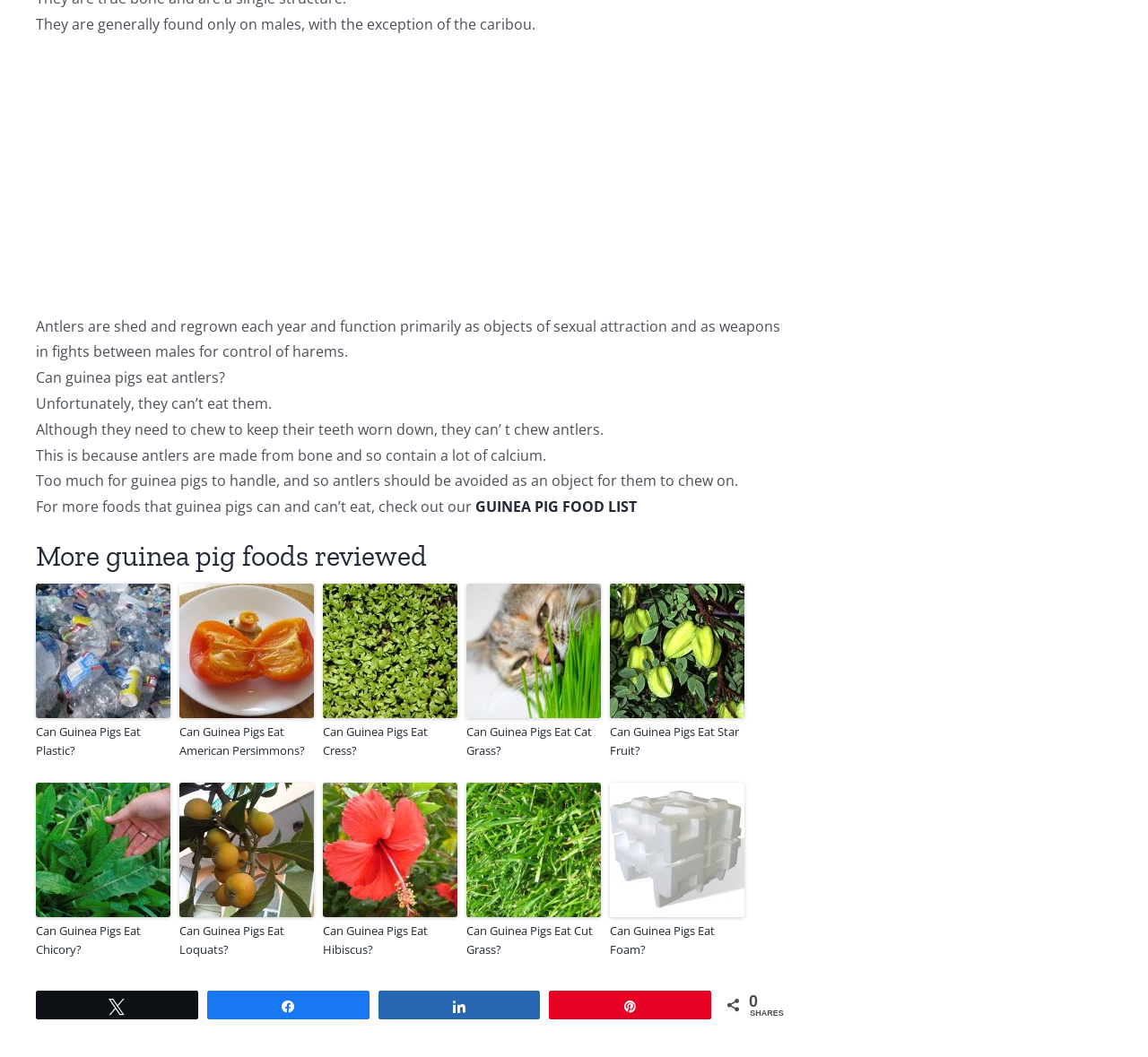Can guinea pigs eat antlers? Look at the image and give a one-word or short phrase answer.

No